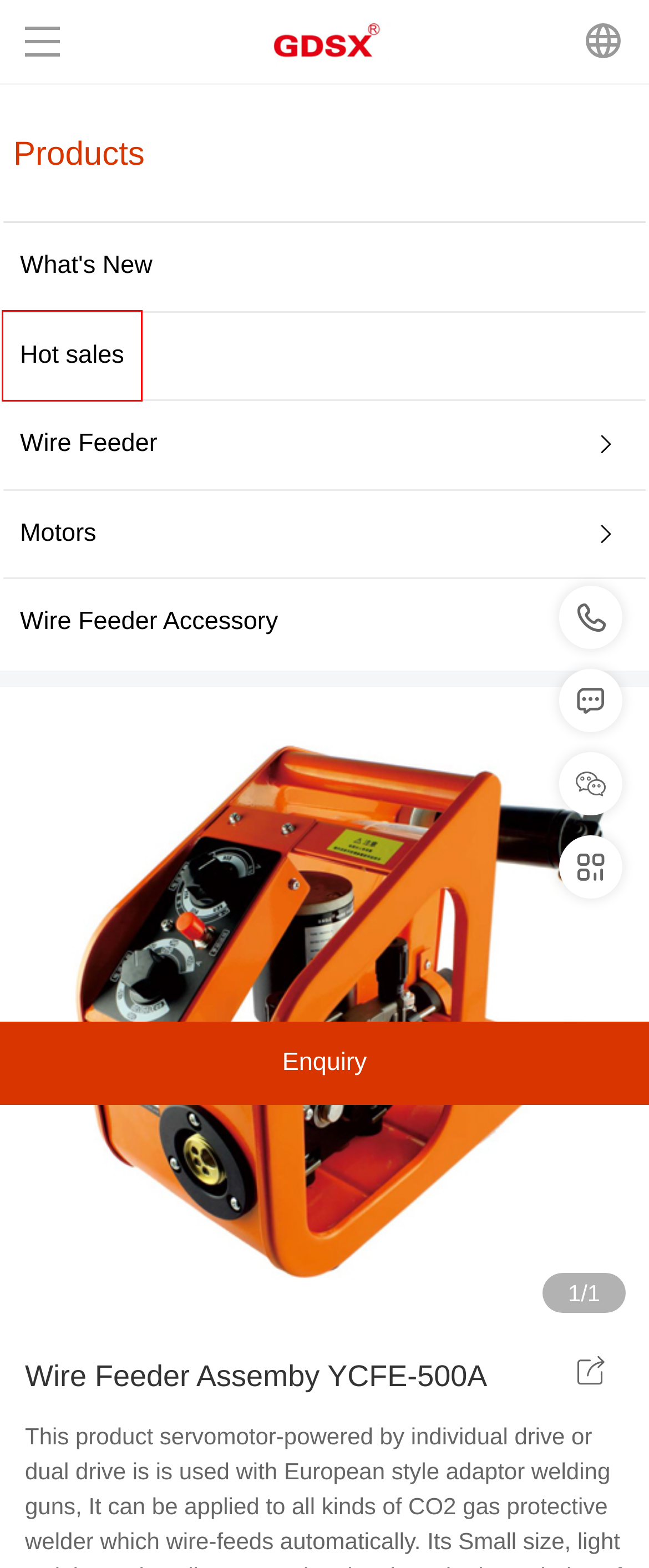Examine the screenshot of a webpage with a red rectangle bounding box. Select the most accurate webpage description that matches the new webpage after clicking the element within the bounding box. Here are the candidates:
A. PRODUCTS - Guangdong Shengxin Electromechanical Co.. Ltd.
B. Wire Feeder Accessory - Guangdong Shengxin Electromechanical Co.. Ltd.
C. Motors - Guangdong Shengxin Electromechanical Co.. Ltd.
D. ABOUT US - Guangdong Shengxin Electromechanical Co.. Ltd.
E. CONTACT US - Guangdong Shengxin Electromechanical Co.. Ltd.
F. Wire Feeder - Guangdong Shengxin Electromechanical Co.. Ltd.
G. Hot sales - Guangdong Shengxin Electromechanical Co.. Ltd.
H. What's New - Guangdong Shengxin Electromechanical Co.. Ltd.

G